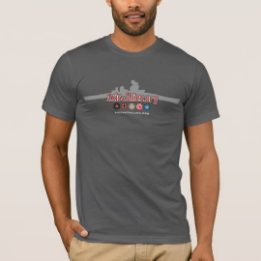What is the name of the board game referenced on the shirt?
Please provide a single word or phrase as your answer based on the image.

Axis & Allies